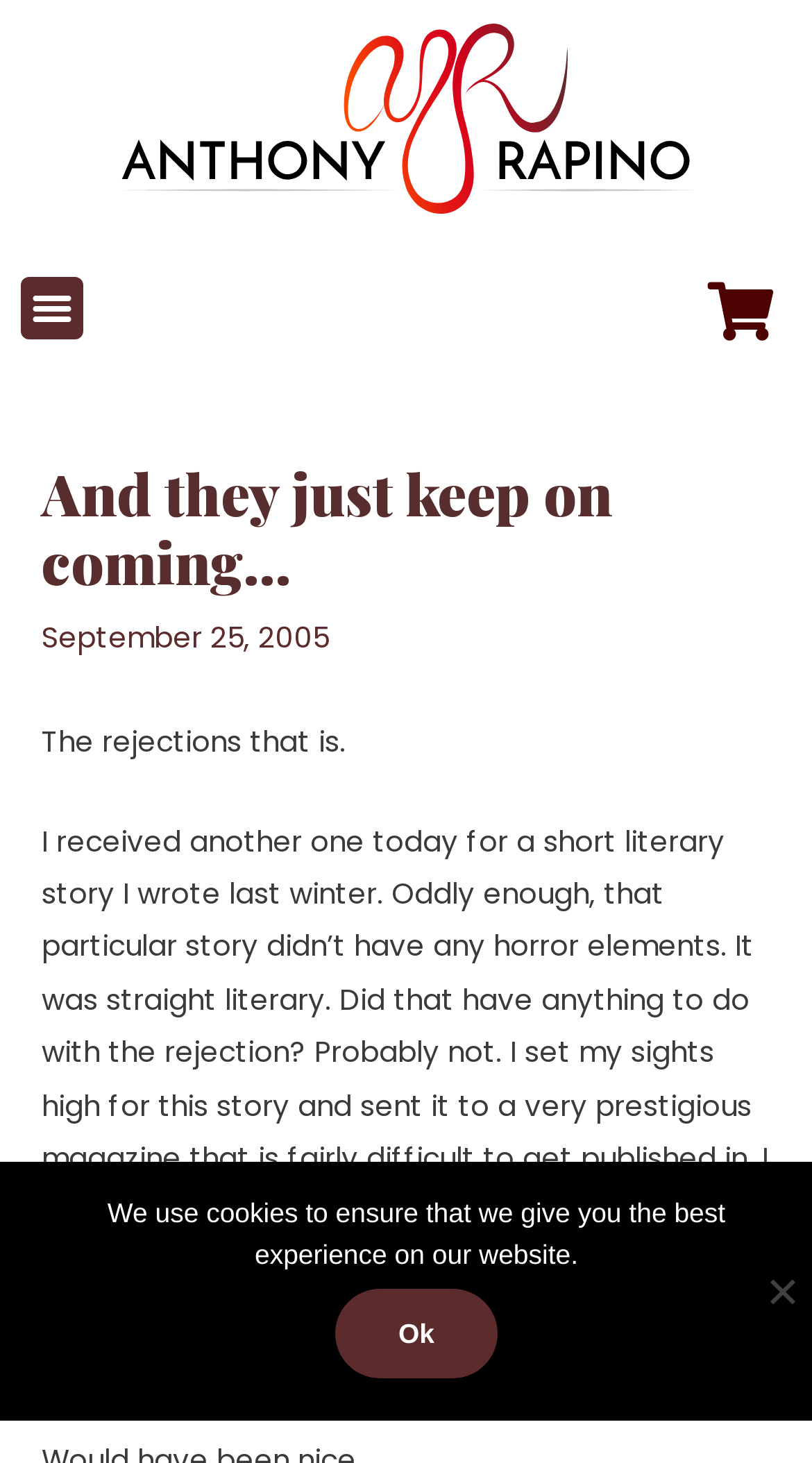Write an elaborate caption that captures the essence of the webpage.

The webpage is a blog post titled "And they just keep on coming..." by Anthony J. Rapino, an author of horror and dark fiction. At the top left, there is a link to the author's name, accompanied by an image with the same text. Below this, there is a button labeled "Menu Toggle" on the left side.

The main content of the blog post is a personal reflection on receiving rejections for literary stories. The post starts with a header "And they just keep on coming…" followed by the date "September 25, 2005". The author shares their experience of receiving a rejection for a short literary story they wrote last winter, which surprisingly didn't have any horror elements. The author wonders if this had anything to do with the rejection, but thinks it's unlikely. They mention that they sent the story to a prestigious magazine that pays $500 for a short story, but don't disclose the magazine's name.

At the bottom of the page, there is a notification about the use of cookies on the website, with an "Ok" button to acknowledge it. On the right side of this notification, there is a "No" button, likely related to the cookie notification.

Overall, the webpage has a simple layout with a focus on the blog post content, accompanied by some navigation elements and a cookie notification at the bottom.